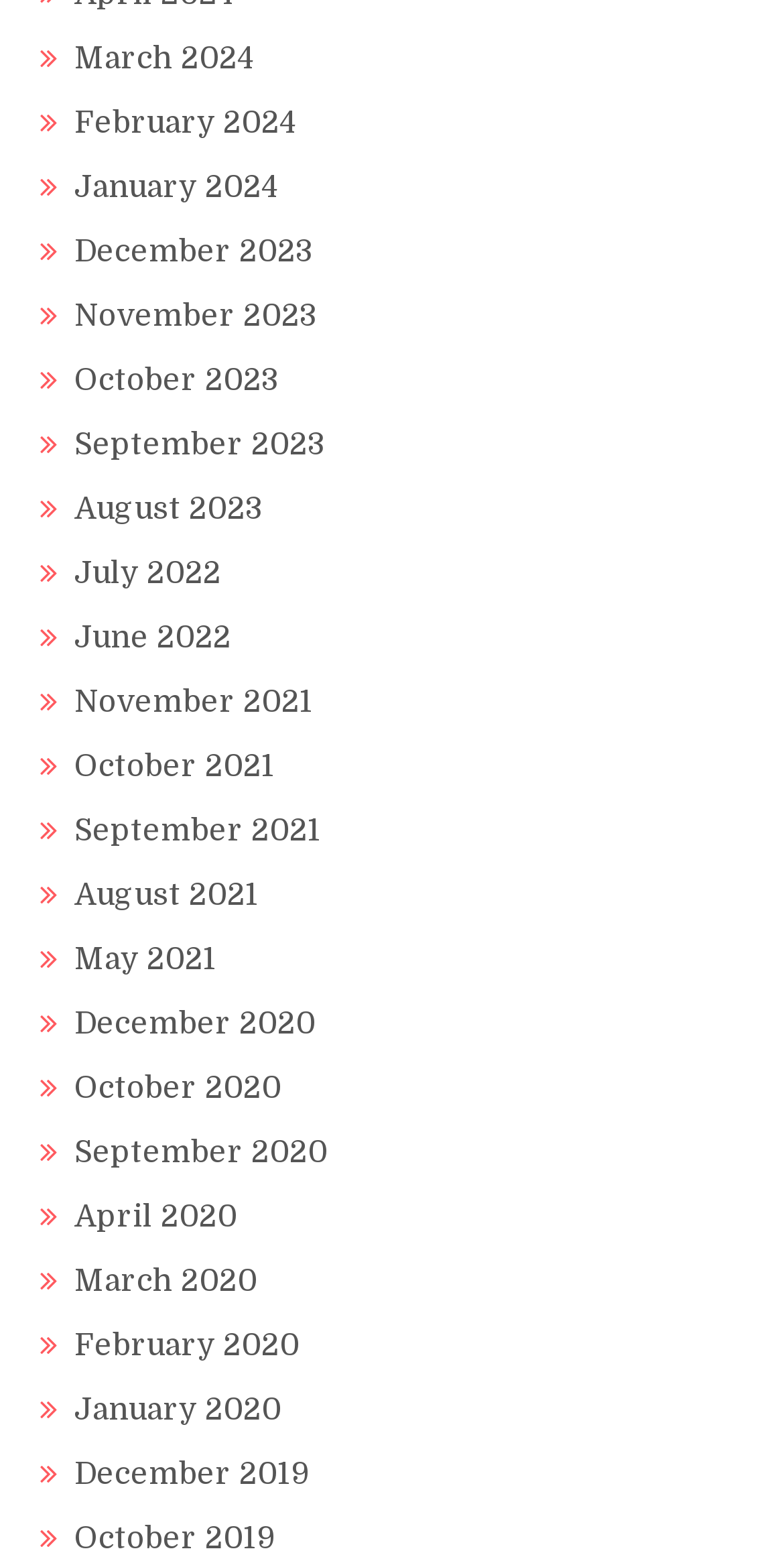Please identify the coordinates of the bounding box that should be clicked to fulfill this instruction: "Go to February 2024".

[0.095, 0.067, 0.379, 0.091]